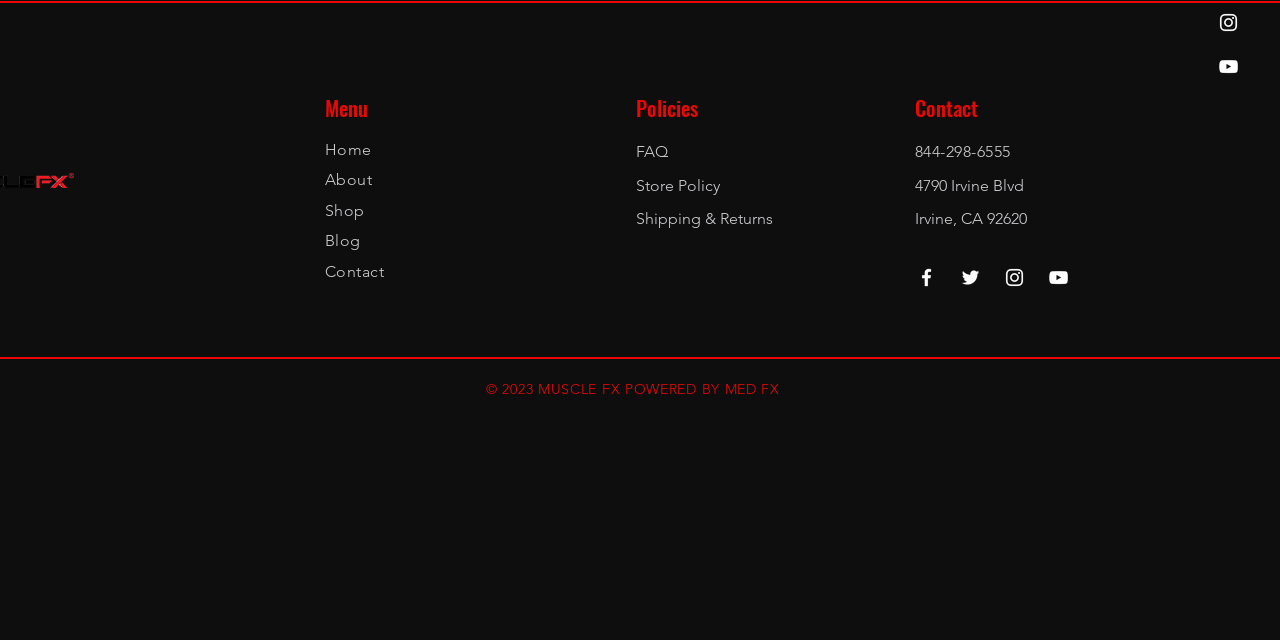Given the description Store Policy, predict the bounding box coordinates of the UI element. Ensure the coordinates are in the format (top-left x, top-left y, bottom-right x, bottom-right y) and all values are between 0 and 1.

[0.497, 0.274, 0.562, 0.304]